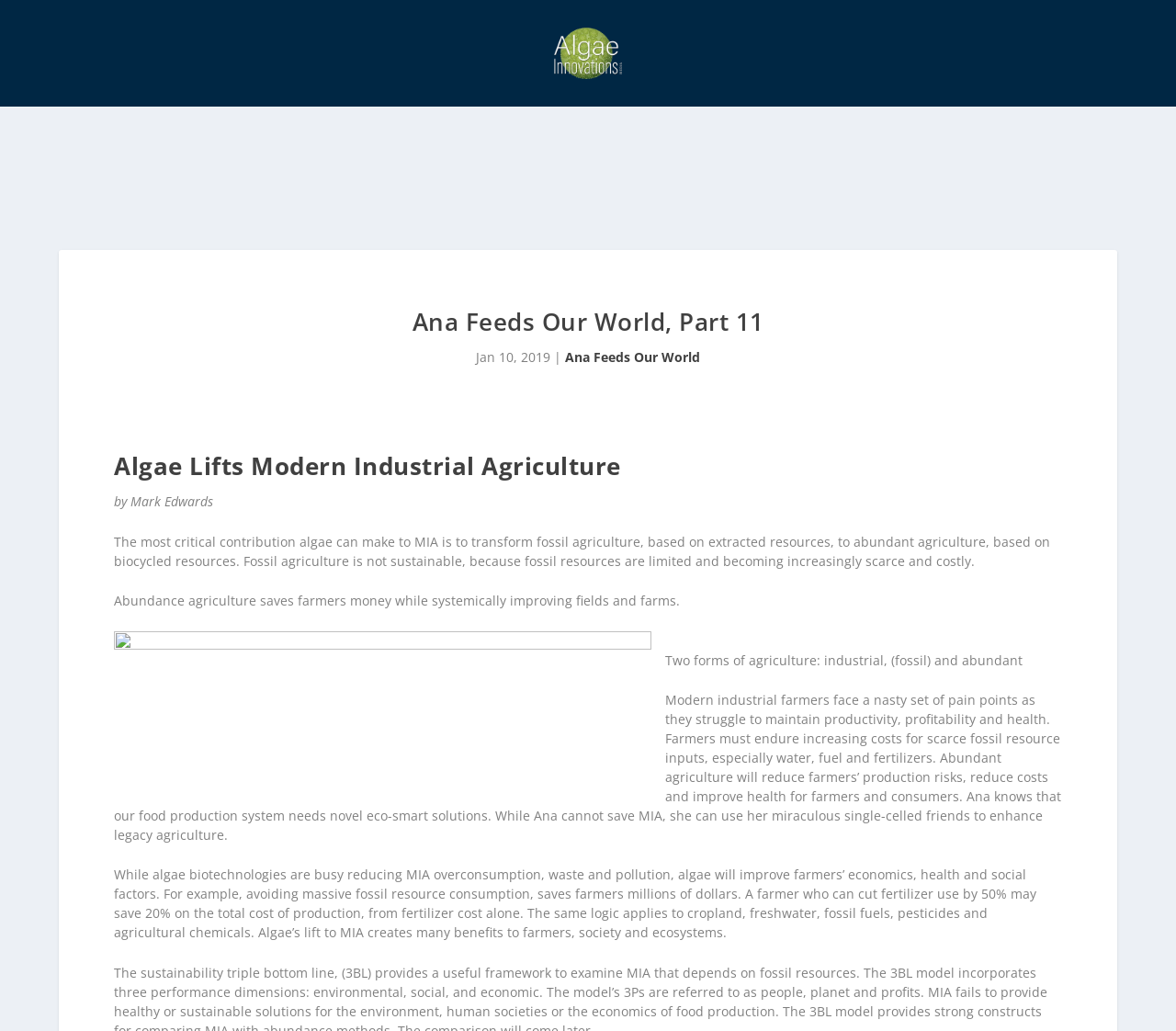Provide a short answer using a single word or phrase for the following question: 
What is the name of the author mentioned on the webpage?

Mark Edwards